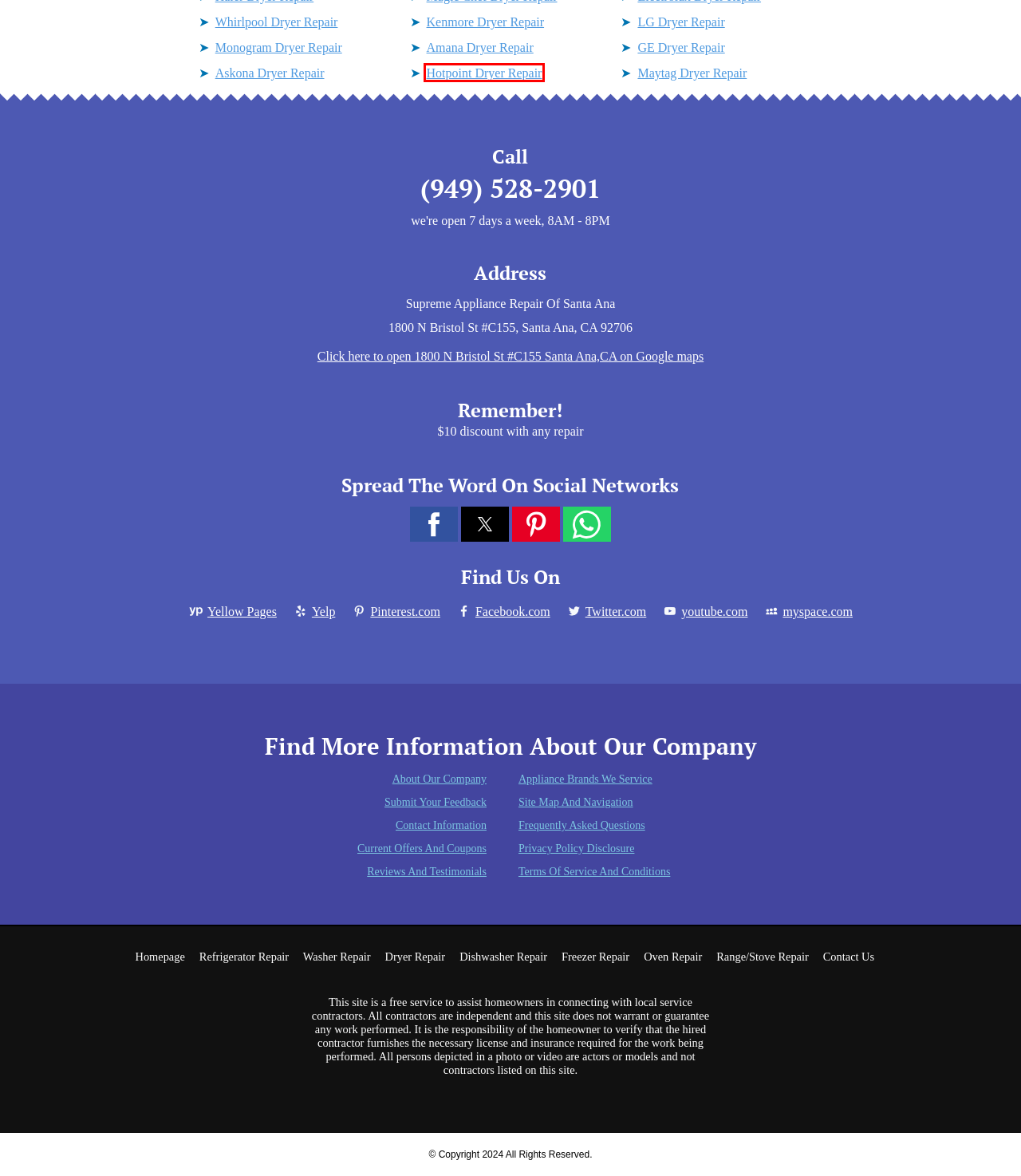Given a screenshot of a webpage with a red bounding box, please pick the webpage description that best fits the new webpage after clicking the element inside the bounding box. Here are the candidates:
A. Kitchen & Home Appliances | Samsung US | Samsung US
B. Home - Hotpoint
C. Monogram Appliances
D. Supreme Appliance Repair Of Santa Ana-(949) 528-2901 Video by Roy Caldwell on Myspace
E. Amana U.S.A | Amana
F. Best Appliances for Home, Kitchen, Laundry, & Cooking | Kenmore
G. Dependable Kitchen & Laundry Appliances | Maytag
H. GE Appliances: Shop for Home, Kitchen, & Laundry Appliances

B